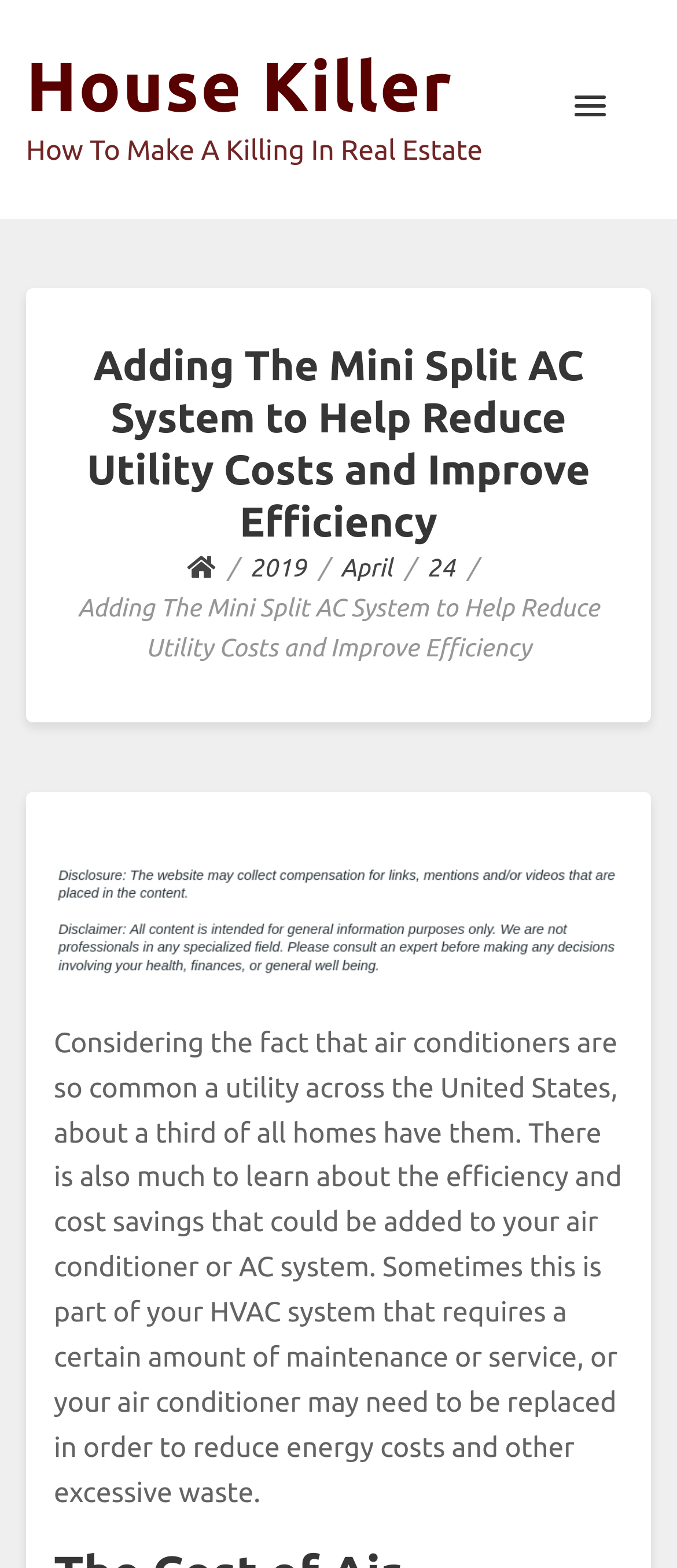Create an elaborate caption that covers all aspects of the webpage.

The webpage appears to be an article about adding mini split AC systems to reduce utility costs and improve efficiency. At the top left of the page, there is a heading that reads "House Killer" with a link to the same title. Below this, there is a static text that says "How To Make A Killing In Real Estate". 

On the top right, there is a button with a popup menu. 

The main content of the page starts with a heading that reads "Adding The Mini Split AC System to Help Reduce Utility Costs and Improve Efficiency", which is centered near the top of the page. Below this, there is a navigation section with breadcrumbs, consisting of links to "2019", "April", and "24", separated by a right-facing arrow icon. 

Following the breadcrumbs, there is a static text that repeats the main heading, and below this, there is an image that takes up most of the width of the page. 

The main article starts below the image, with a static text that discusses the commonality of air conditioners in the United States and the potential for learning about their efficiency and cost savings. The text also mentions the importance of maintenance or replacement of air conditioners to reduce energy costs and waste.